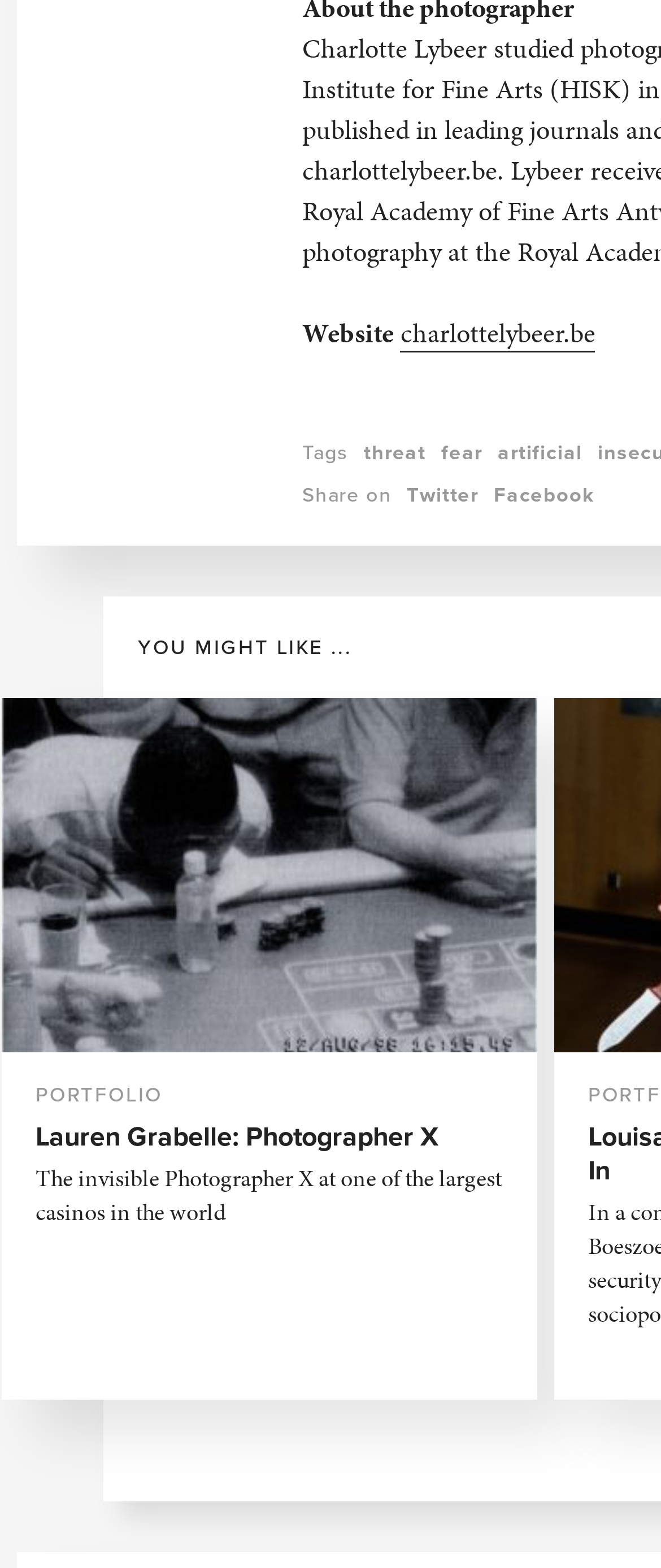Answer succinctly with a single word or phrase:
What is the category of the tag 'artificial'?

Fear or threat